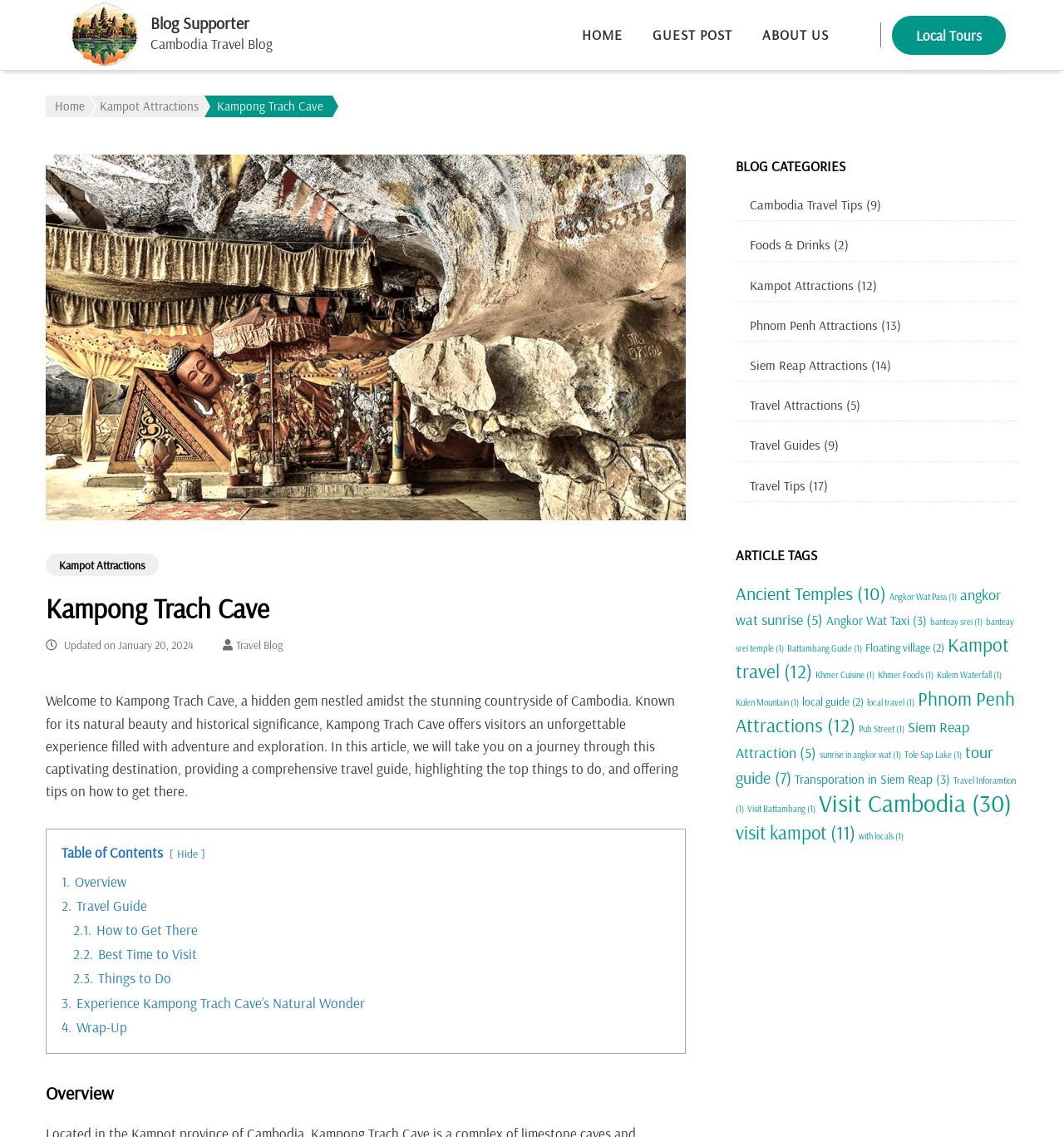Determine the bounding box coordinates for the region that must be clicked to execute the following instruction: "View the publication details".

None